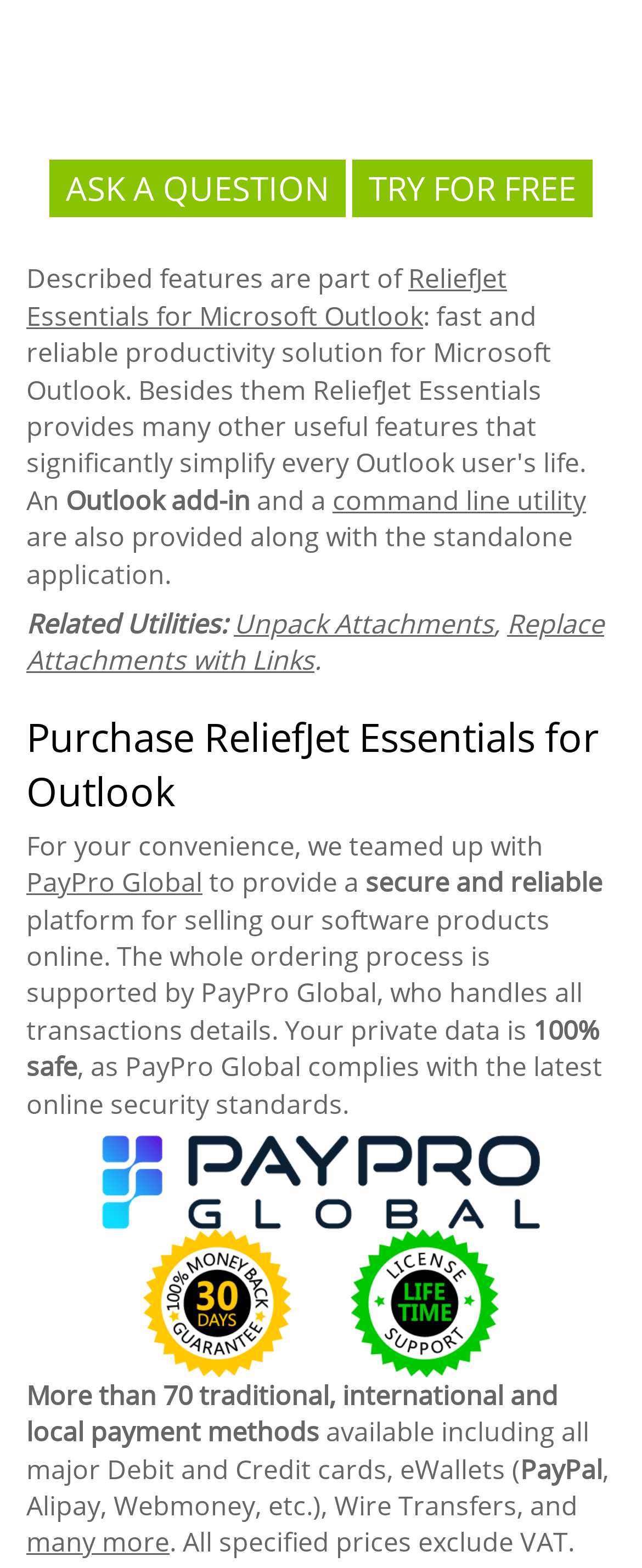Determine the bounding box for the UI element that matches this description: "many more".

[0.041, 0.972, 0.264, 0.995]